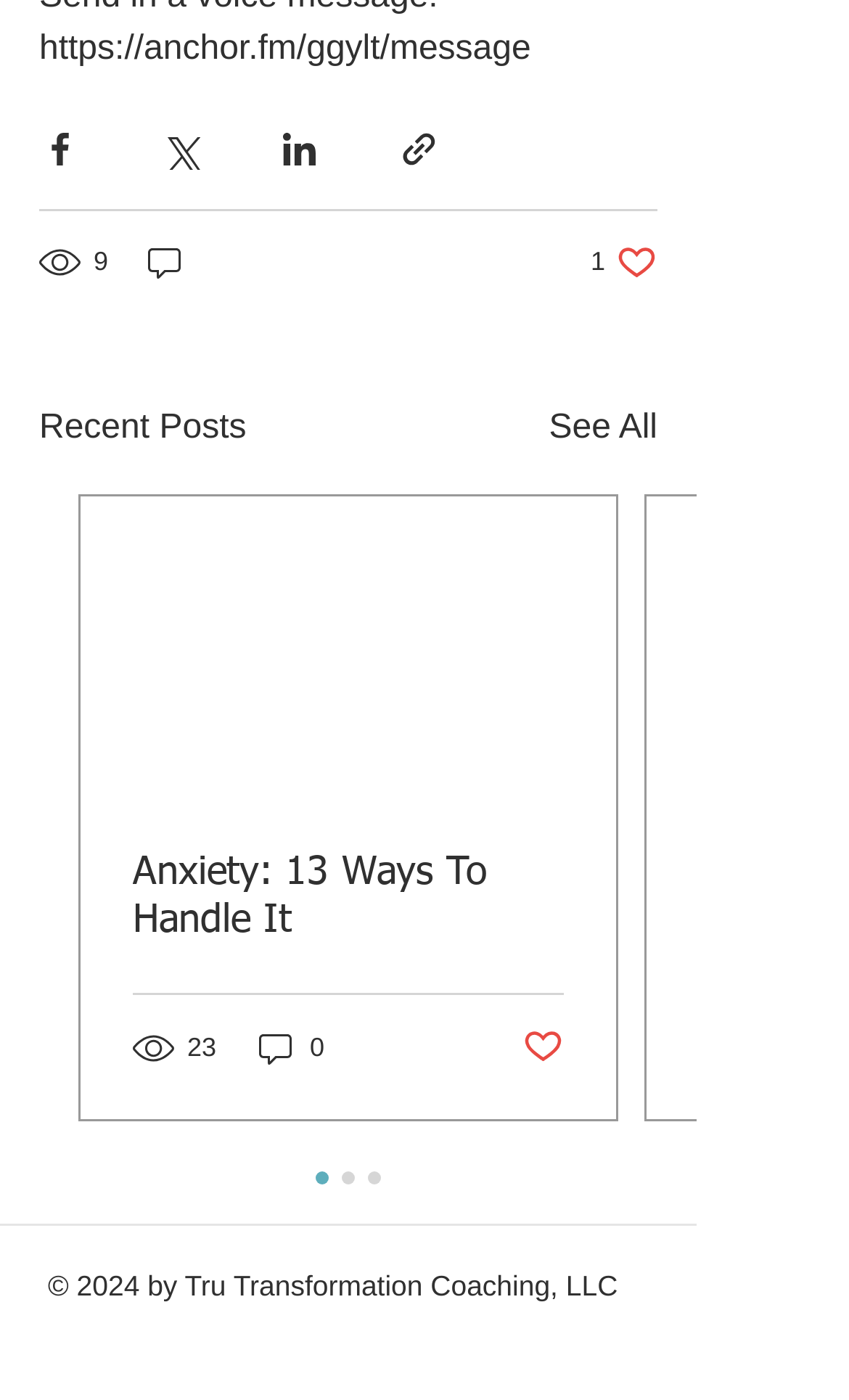Identify the bounding box of the HTML element described here: "18". Provide the coordinates as four float numbers between 0 and 1: [left, top, right, bottom].

[0.823, 0.734, 0.927, 0.763]